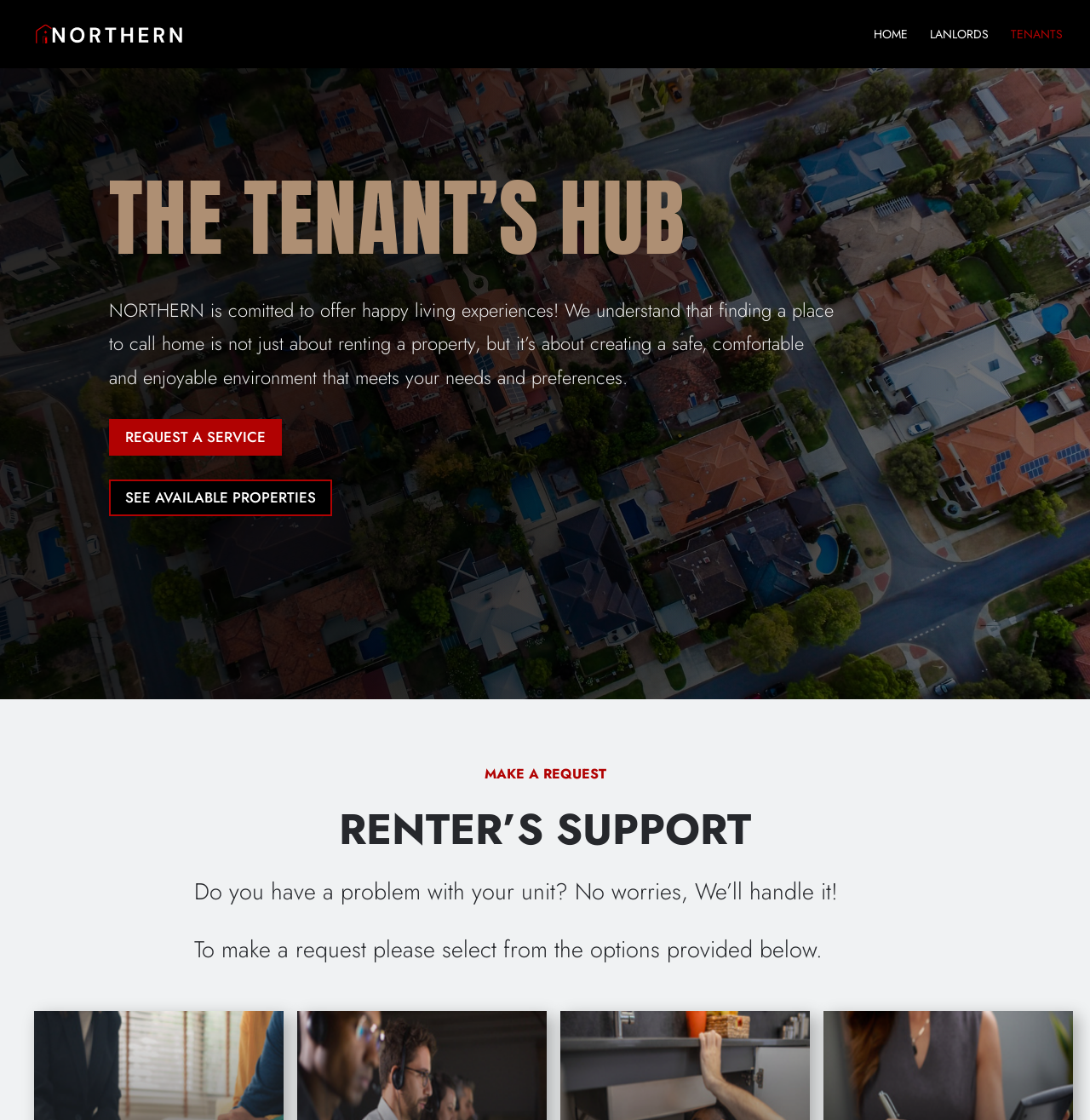Please reply with a single word or brief phrase to the question: 
What is the name of the property management company?

Northern Property Management